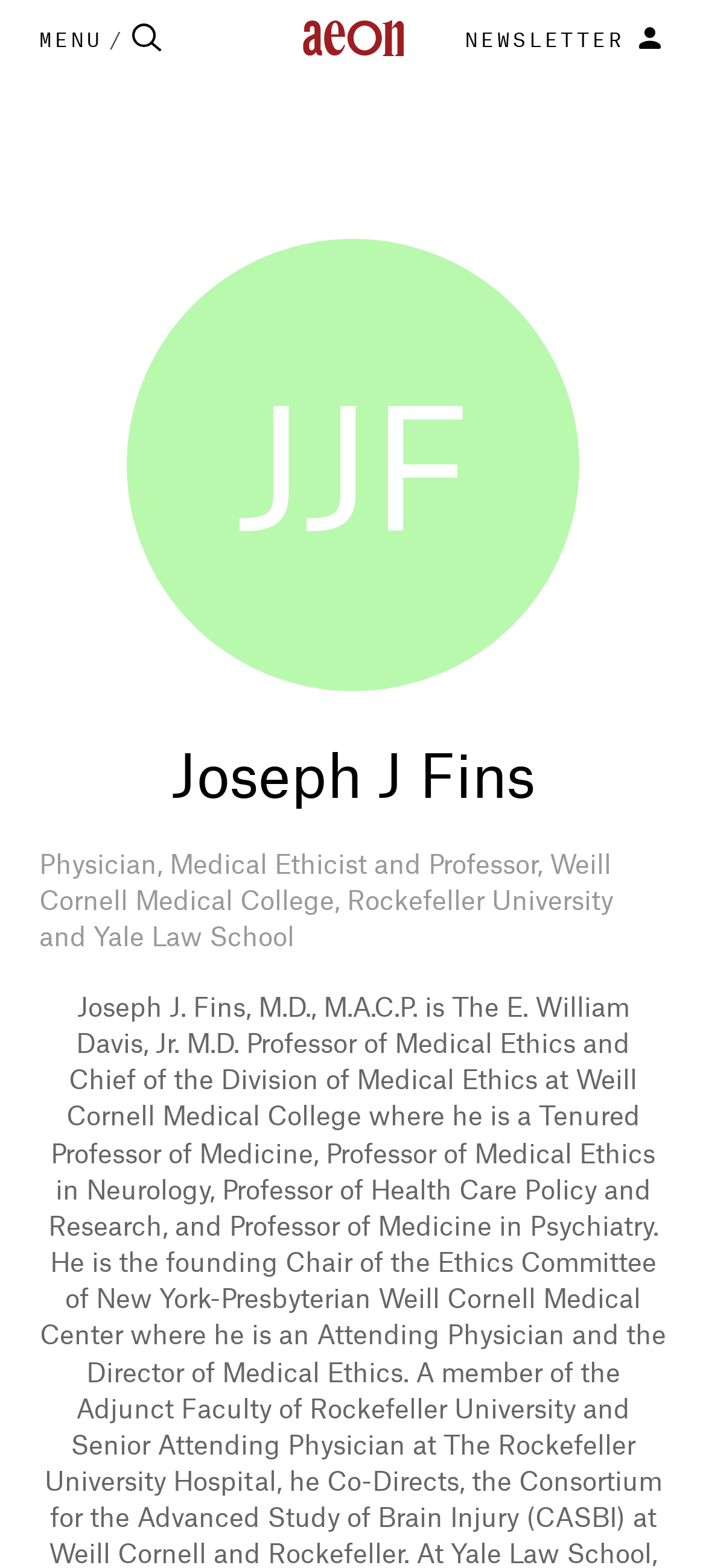How many categories are available for essays?
Give a detailed response to the question by analyzing the screenshot.

I counted the number of link elements that are located below the 'Essays' category, which are Philosophy, Science, Psychology, Society, Culture, and Popular. These links are likely categories for essays.